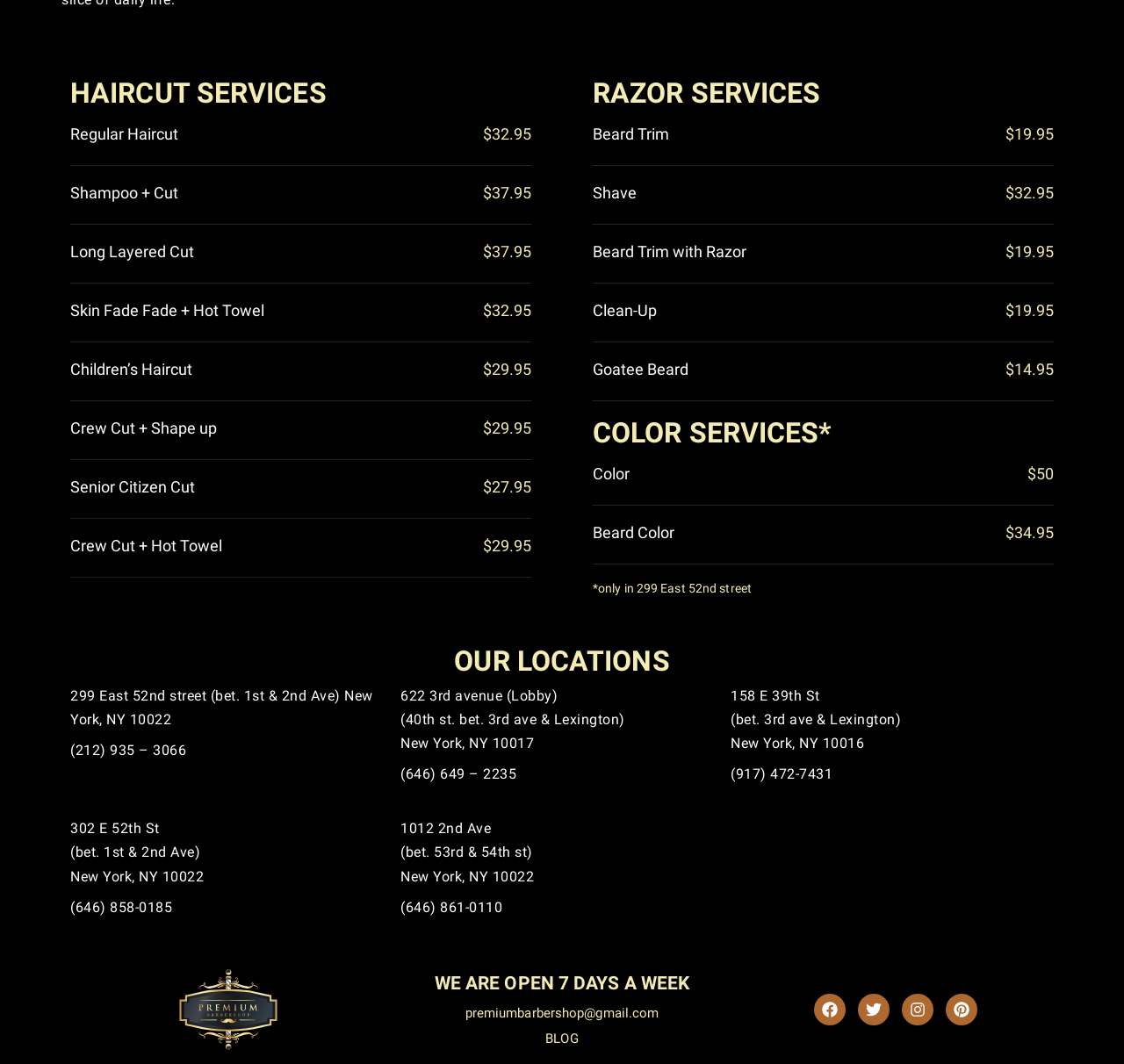How many locations does this barbershop have?
Please look at the screenshot and answer in one word or a short phrase.

5